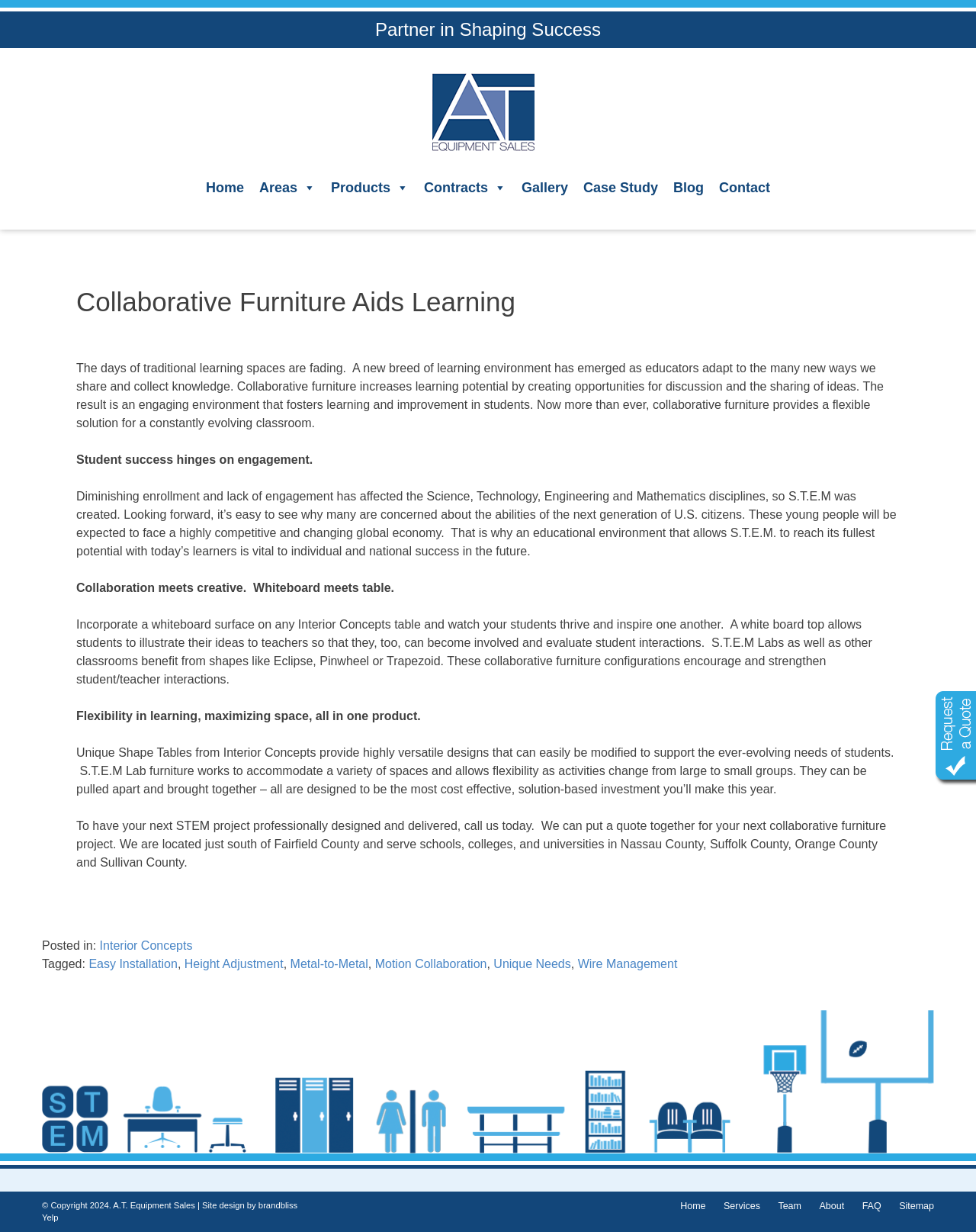Respond to the question below with a concise word or phrase:
What regions do A.T. Equipment Sales serve?

Nassau, Suffolk, Orange, and Sullivan counties